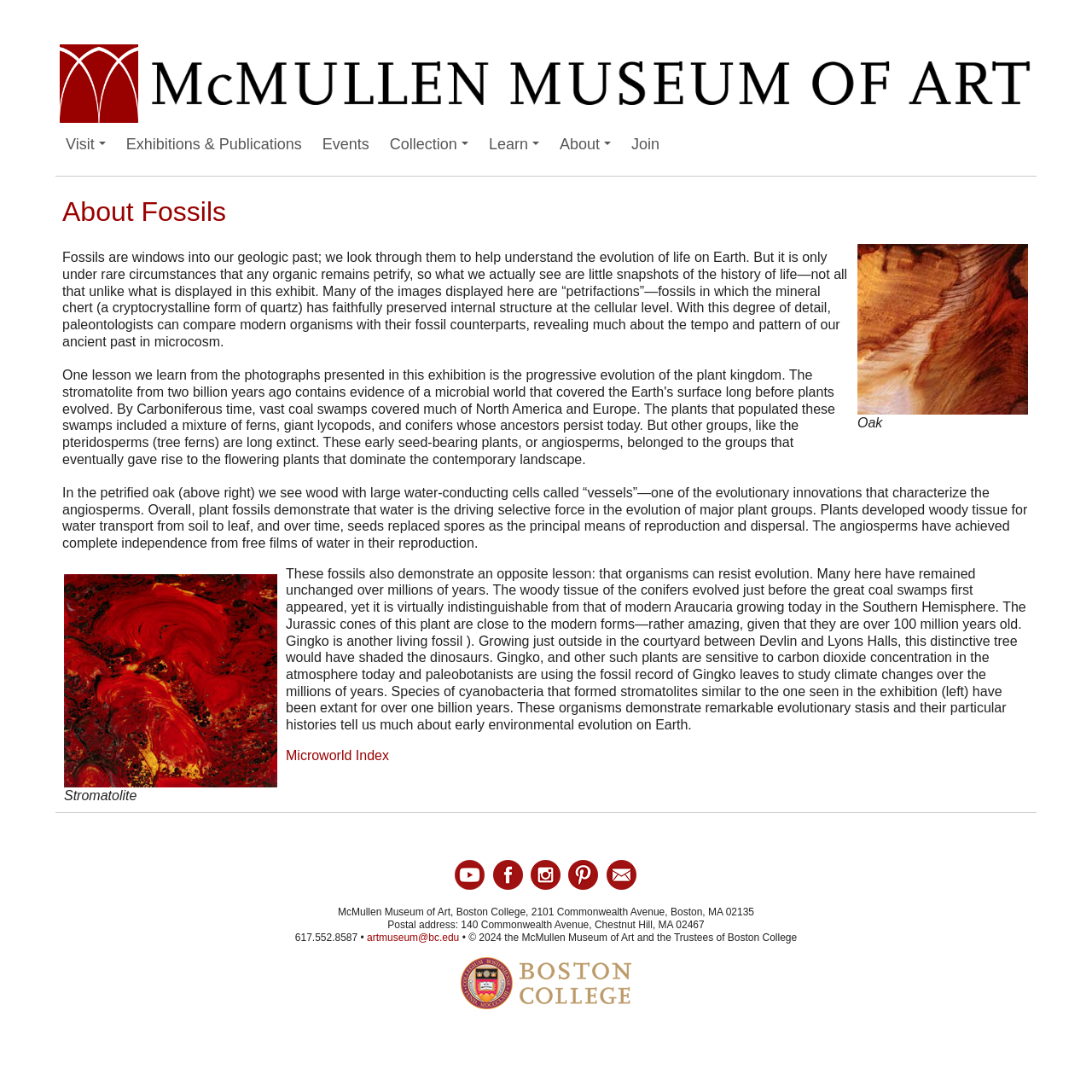What is the address of the museum?
Use the image to give a comprehensive and detailed response to the question.

The address of the museum can be found at the bottom of the webpage, where it is listed as 'McMullen Museum of Art, Boston College, 2101 Commonwealth Avenue, Boston, MA 02135'.